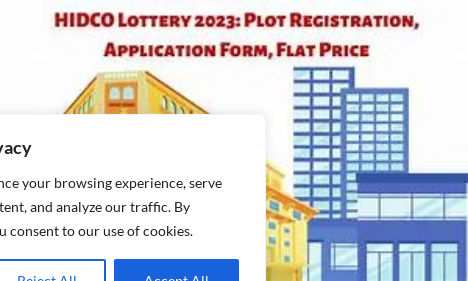Elaborate on the details you observe in the image.

The image prominently features the title "HIDCO Lottery 2023: Plot Registration, Application Form, Flat Price," set against a backdrop of colorful illustrations of buildings, symbolizing urban development. This imagery relates to the HIDCO Lottery, an initiative by the Government of West Bengal aimed at providing affordable housing options. The lottery offers opportunities for residents of West Bengal, particularly low-income families, to apply for flats at reasonable prices. This promotional graphic likely captures the attention of potential applicants by emphasizing essential elements of the lottery, including registration details and application procedures, thus guiding users toward the necessary information for participation.